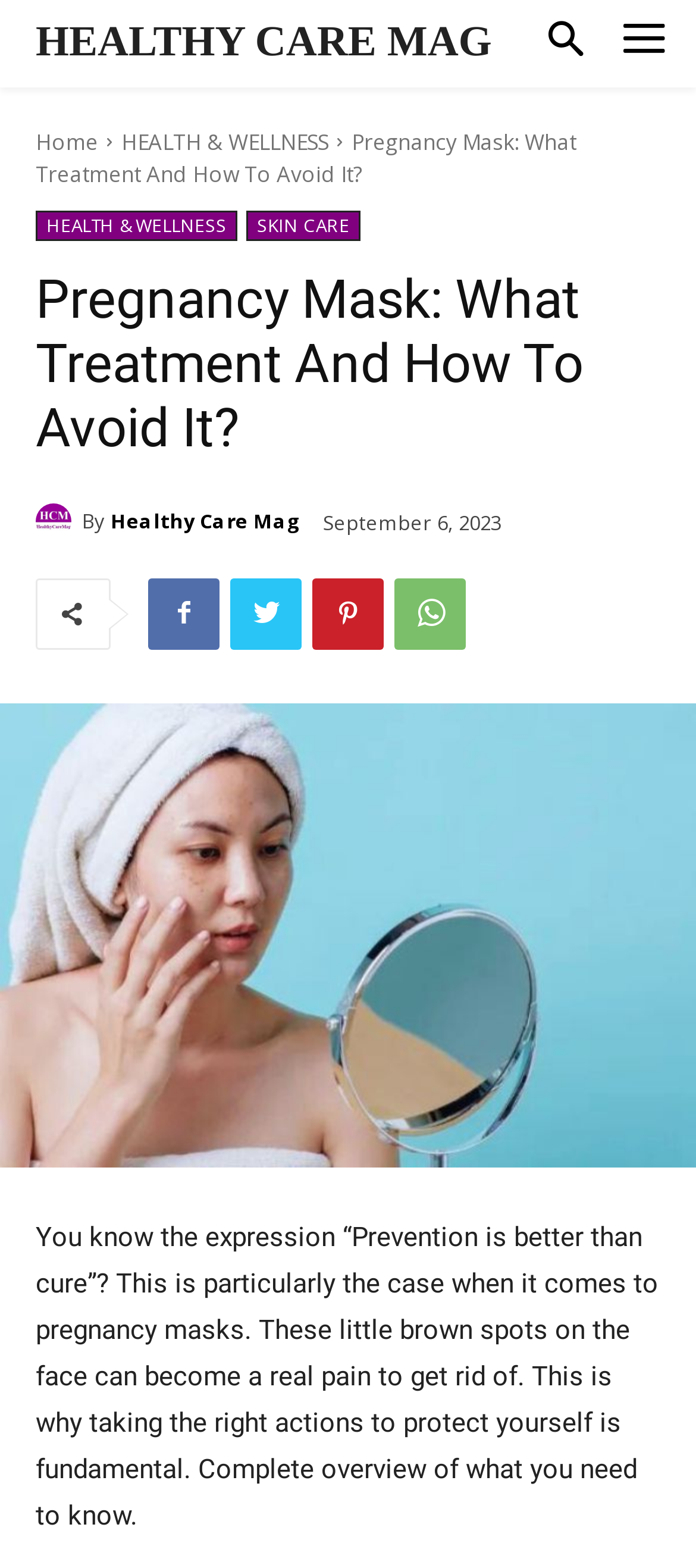Create an elaborate caption that covers all aspects of the webpage.

The webpage is about pregnancy masks, with a focus on prevention and treatment. At the top left, there is a link to "HEALTHY CARE MAG" and a menu button to the right of it. Next to the menu button, there is a search button. Below these elements, there are links to "Home" and "HEALTH & WELLNESS" on the left, and a static text displaying the title "Pregnancy Mask: What Treatment And How To Avoid It?".

On the top right, there are links to "HEALTH & WELLNESS" and "SKIN CARE". Below these links, there is a heading with the same title as the static text. Underneath the heading, there is a link to "Healthy Care Mag" and a static text "By" followed by another link to "Healthy Care Mag". To the right of these elements, there is a time stamp "September 6, 2023".

Below the time stamp, there are four social media links represented by icons. Underneath these icons, there is a link to "Pregnancy Mask" that spans the entire width of the page, accompanied by an image of a pregnancy mask.

At the bottom of the page, there is a static text that summarizes the content of the page, stating that prevention is better than cure when it comes to pregnancy masks, and that taking the right actions to protect oneself is fundamental.